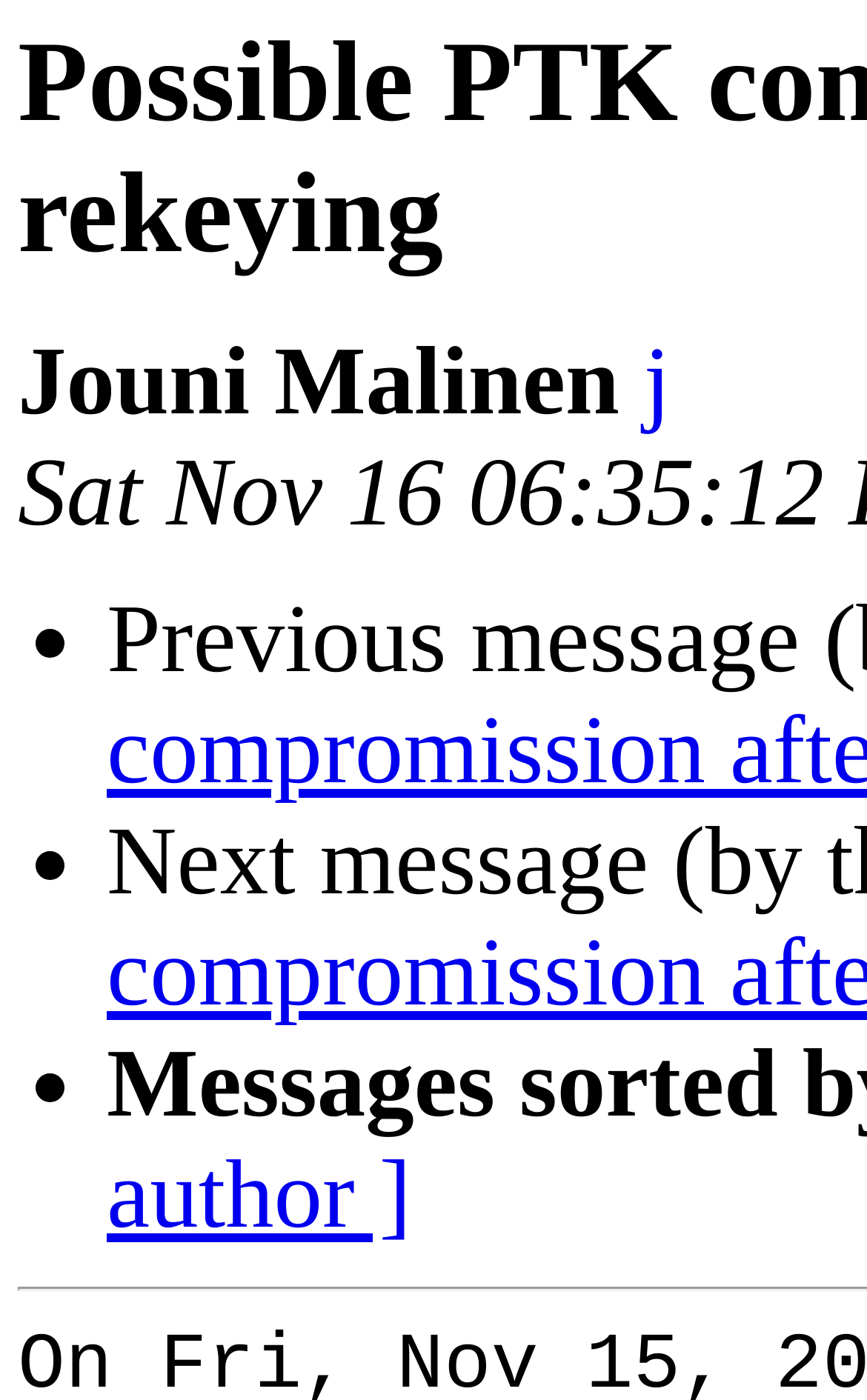Determine the bounding box of the UI element mentioned here: "j". The coordinates must be in the format [left, top, right, bottom] with values ranging from 0 to 1.

[0.742, 0.236, 0.773, 0.312]